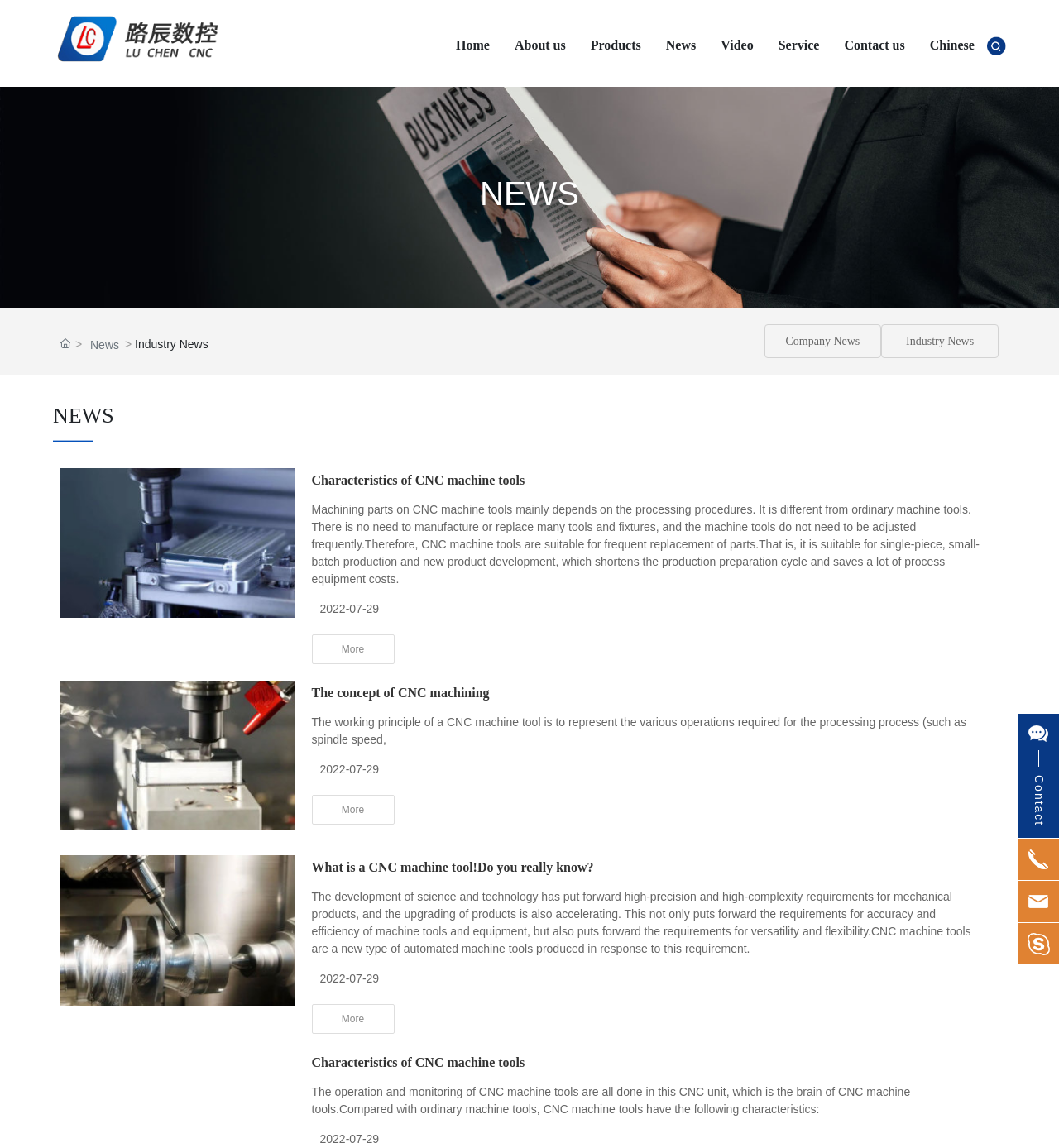Pinpoint the bounding box coordinates of the clickable element to carry out the following instruction: "View the 'Industry News'."

[0.127, 0.294, 0.197, 0.305]